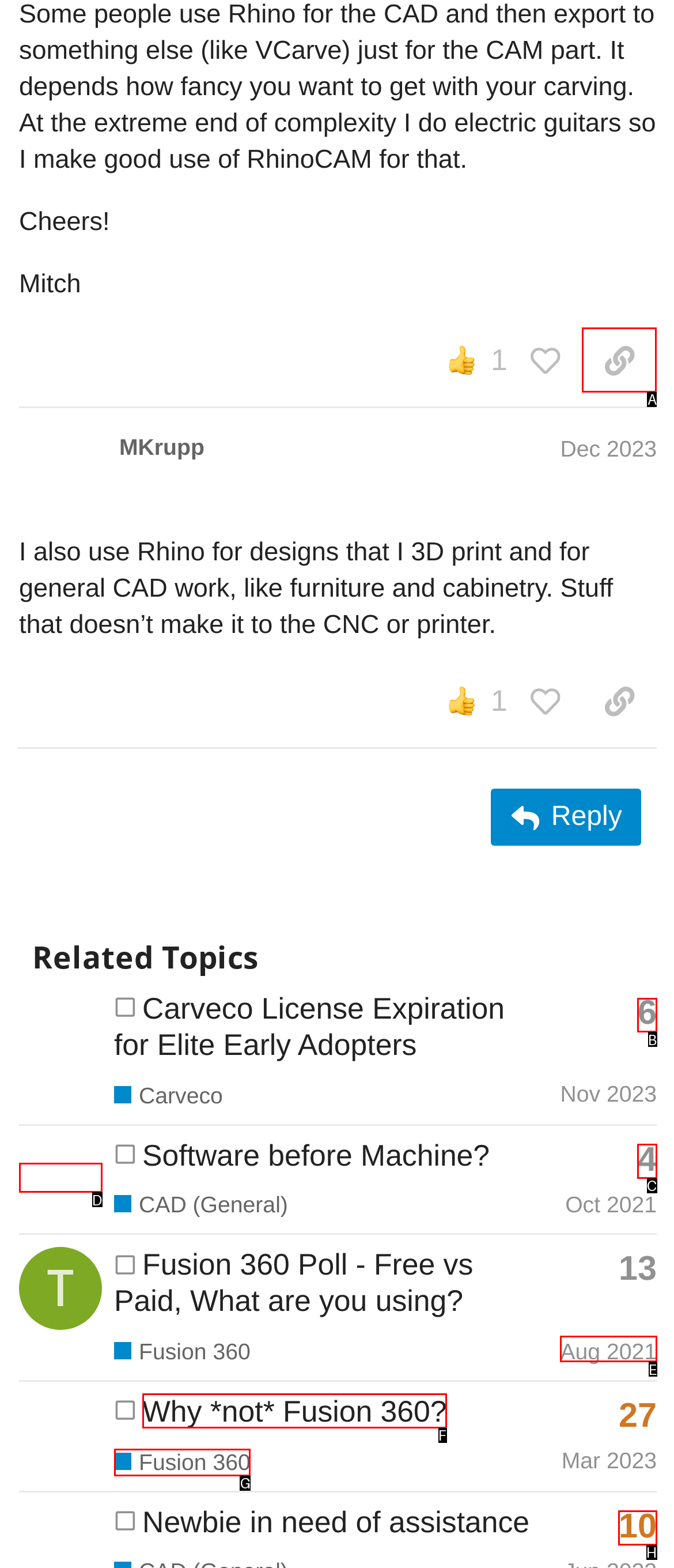Which UI element should be clicked to perform the following task: Copy a link to this post to clipboard? Answer with the corresponding letter from the choices.

A